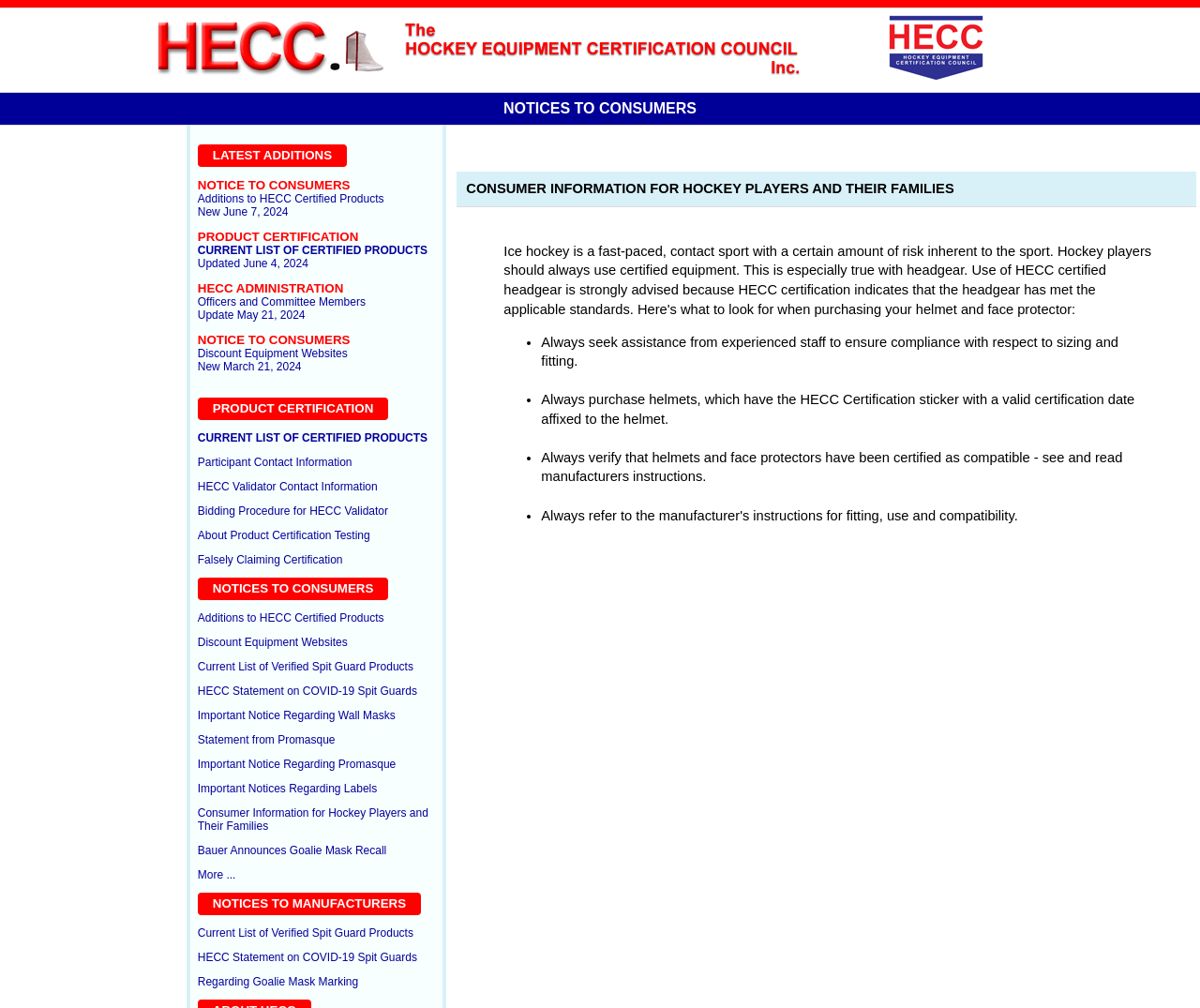From the element description: "Important Notices Regarding Labels", extract the bounding box coordinates of the UI element. The coordinates should be expressed as four float numbers between 0 and 1, in the order [left, top, right, bottom].

[0.165, 0.776, 0.314, 0.789]